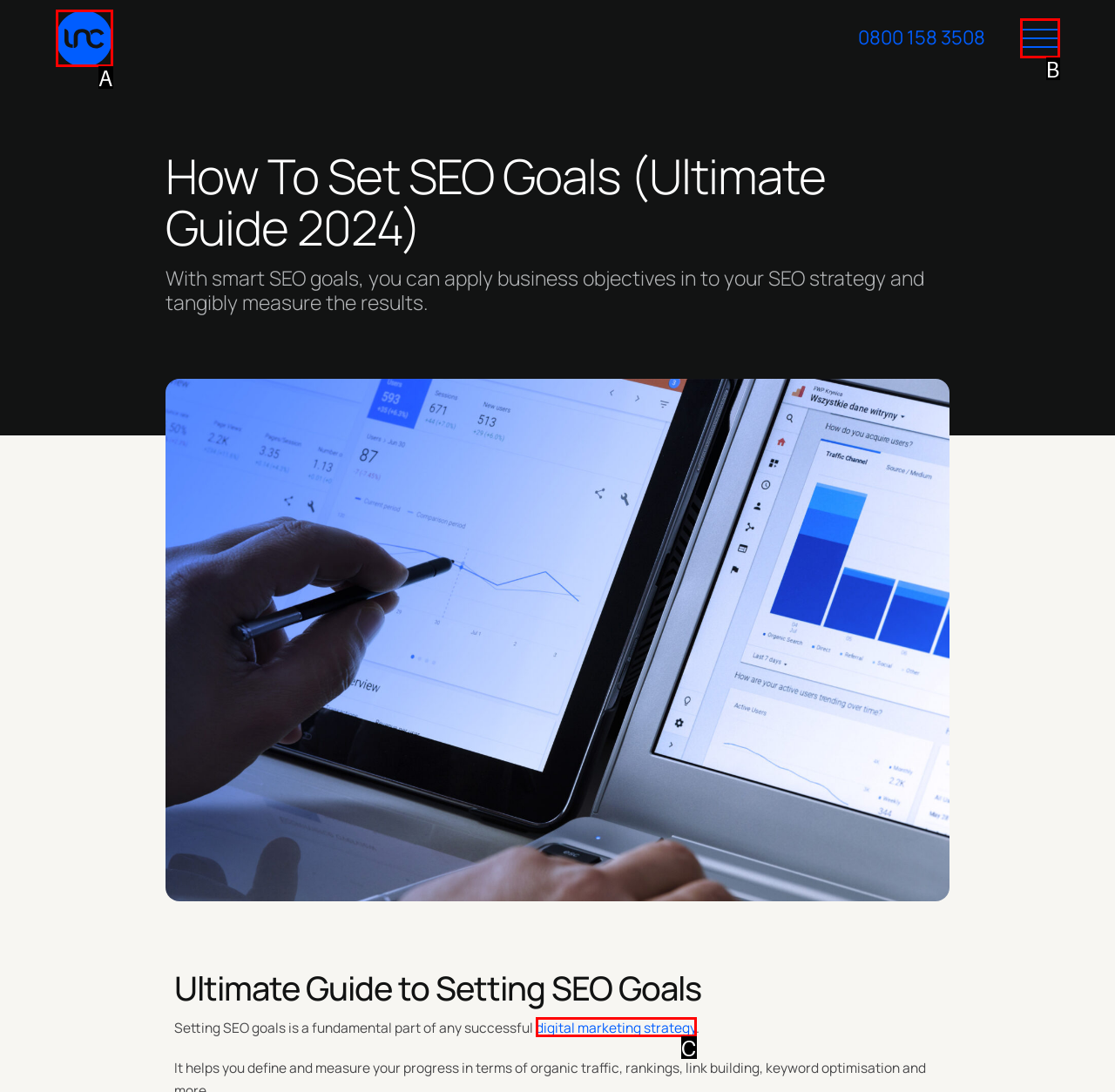Given the description: digital marketing strategy, select the HTML element that best matches it. Reply with the letter of your chosen option.

C